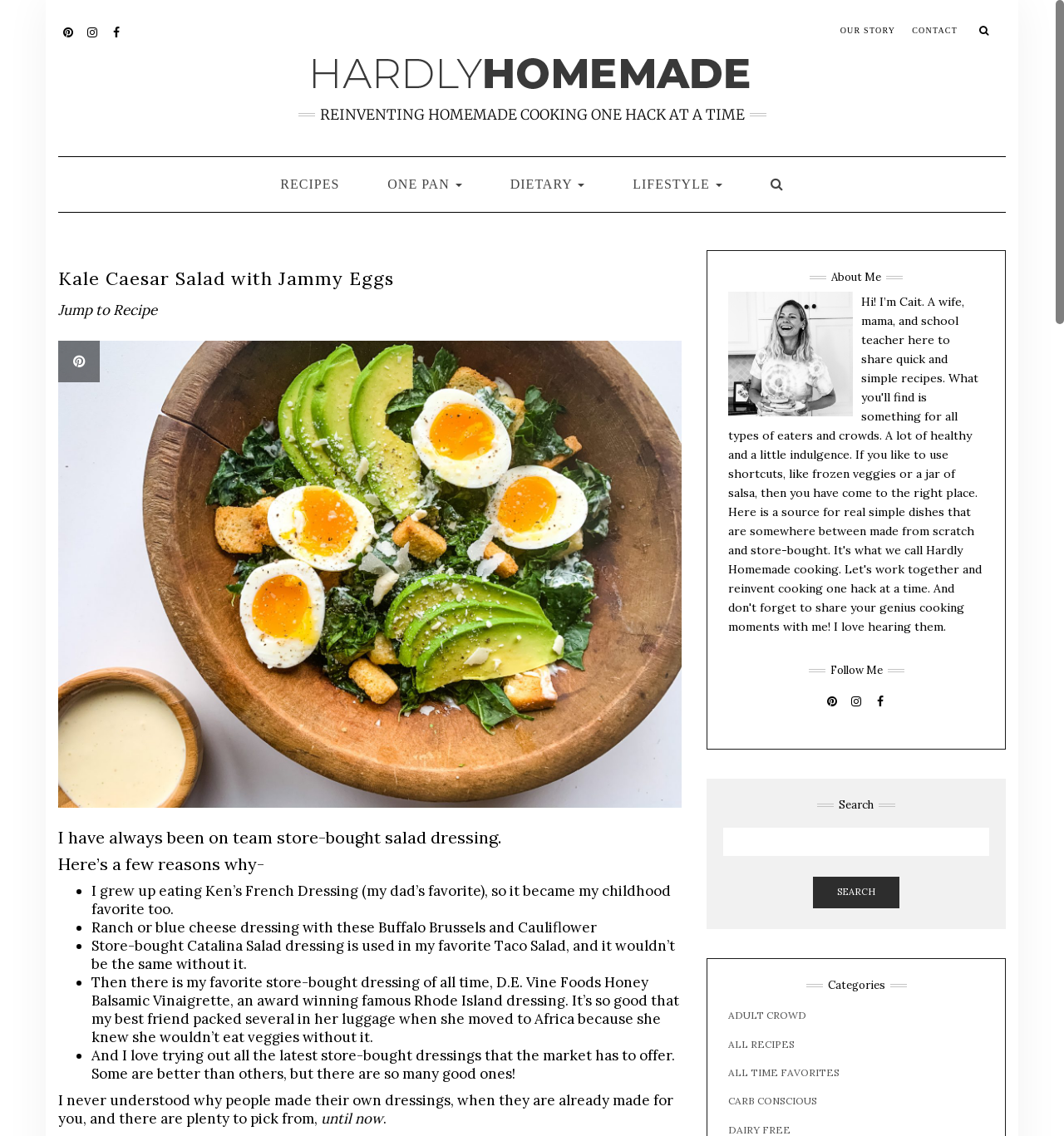Please identify the bounding box coordinates of the element's region that should be clicked to execute the following instruction: "Visit the 'RECIPES' page". The bounding box coordinates must be four float numbers between 0 and 1, i.e., [left, top, right, bottom].

[0.242, 0.138, 0.34, 0.187]